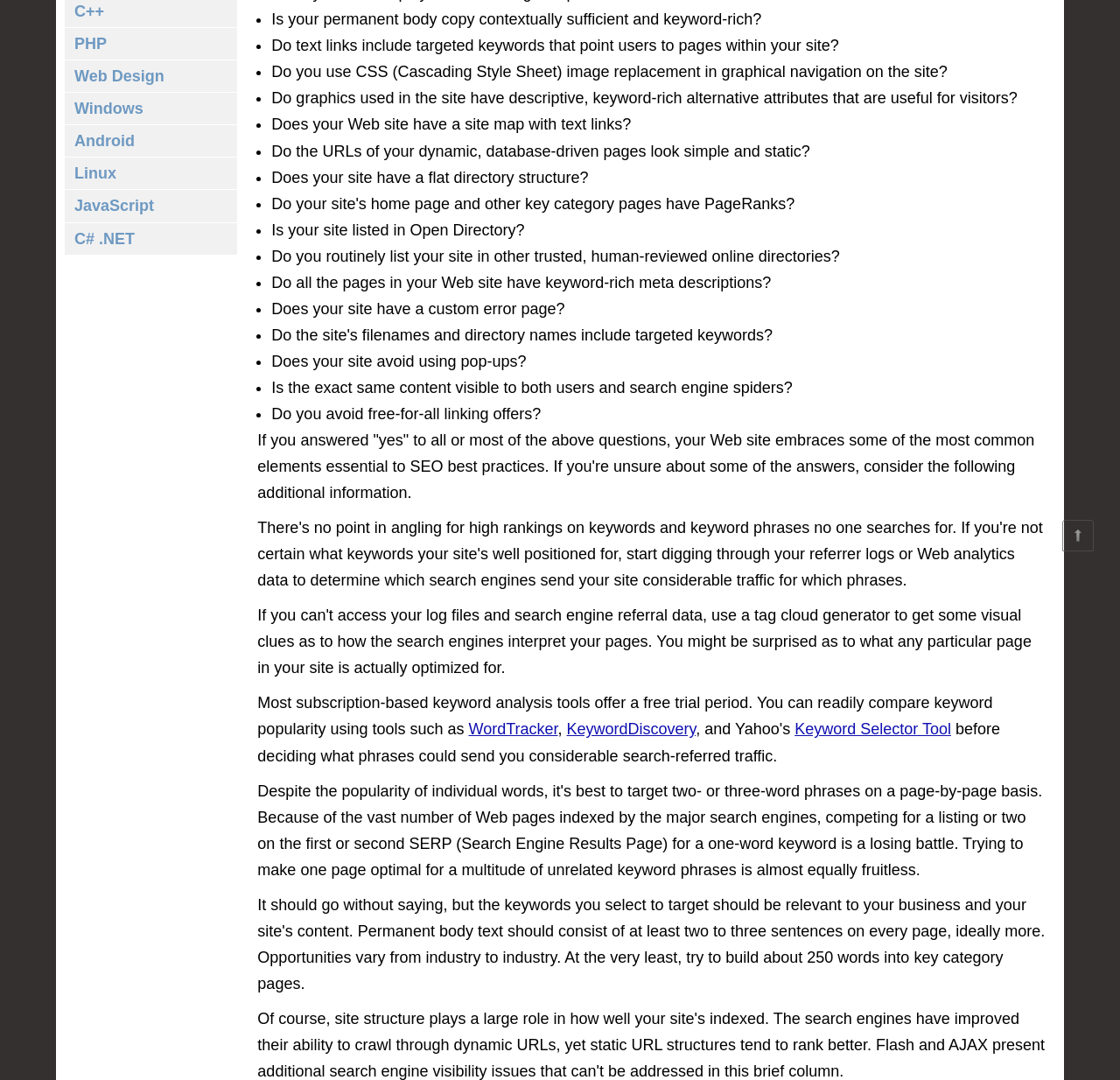Extract the bounding box coordinates for the described element: "Keyword Selector Tool". The coordinates should be represented as four float numbers between 0 and 1: [left, top, right, bottom].

[0.709, 0.667, 0.849, 0.684]